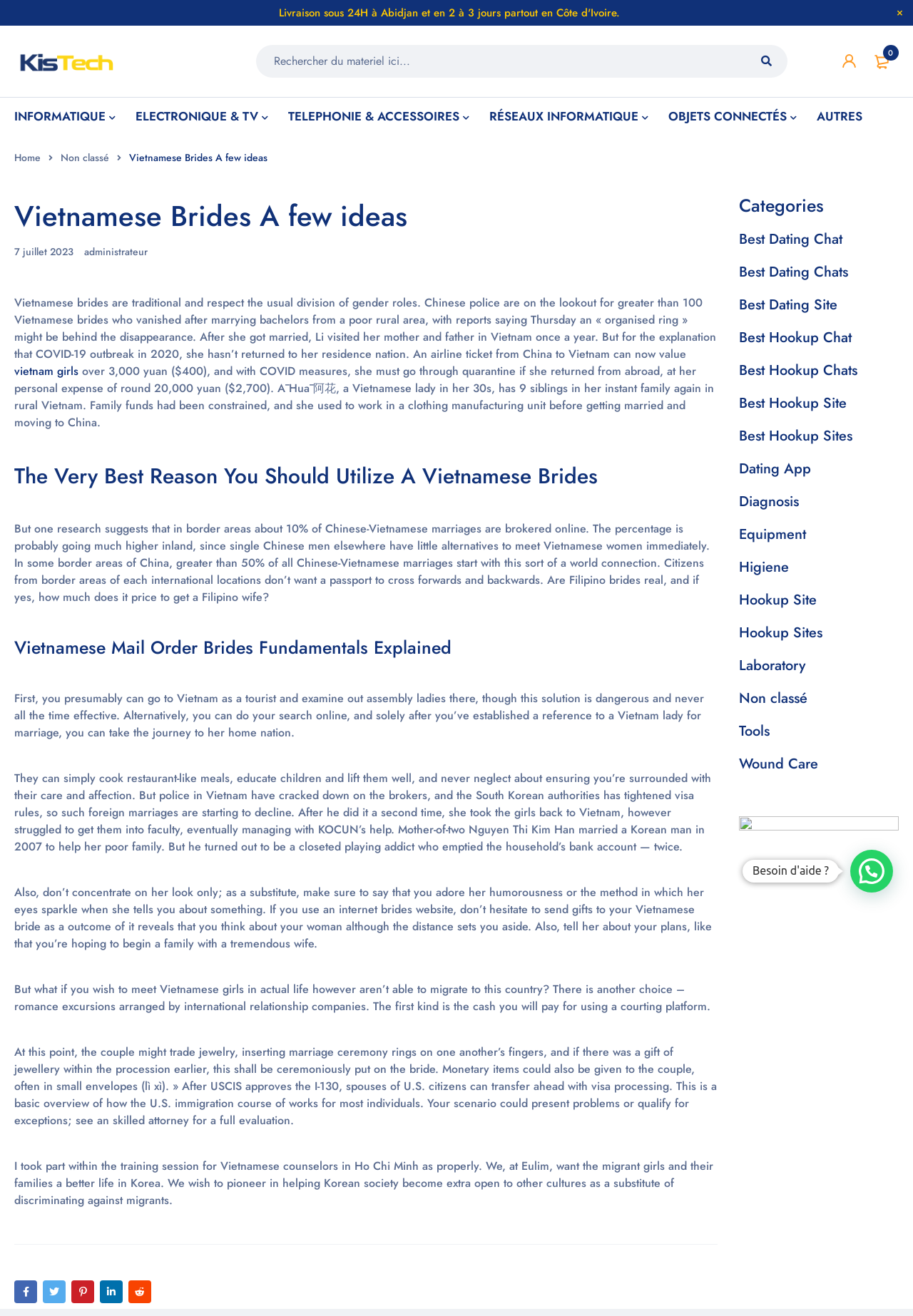What is the purpose of romance tours arranged by international dating companies?
Give a detailed explanation using the information visible in the image.

According to the article, romance tours arranged by international dating companies provide an opportunity for individuals to meet Vietnamese girls in real life, which is an alternative to migrating to Vietnam or using online dating platforms.